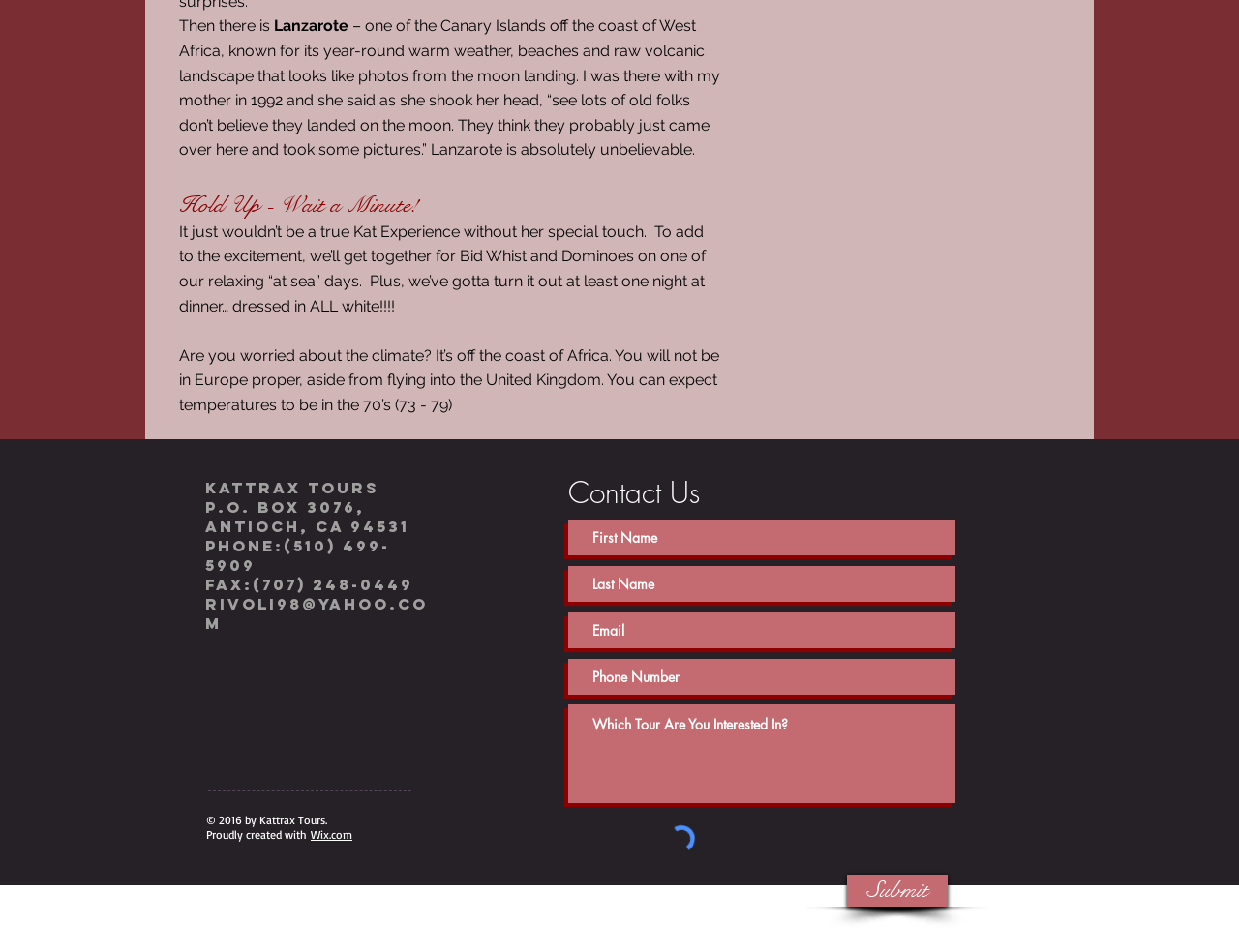What is the location of the company? Based on the image, give a response in one word or a short phrase.

Antioch, Ca 94531